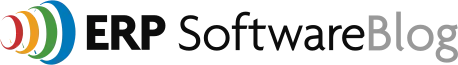What is the font style of the text 'ERP Software Blog'?
Respond to the question with a single word or phrase according to the image.

Clean, professional